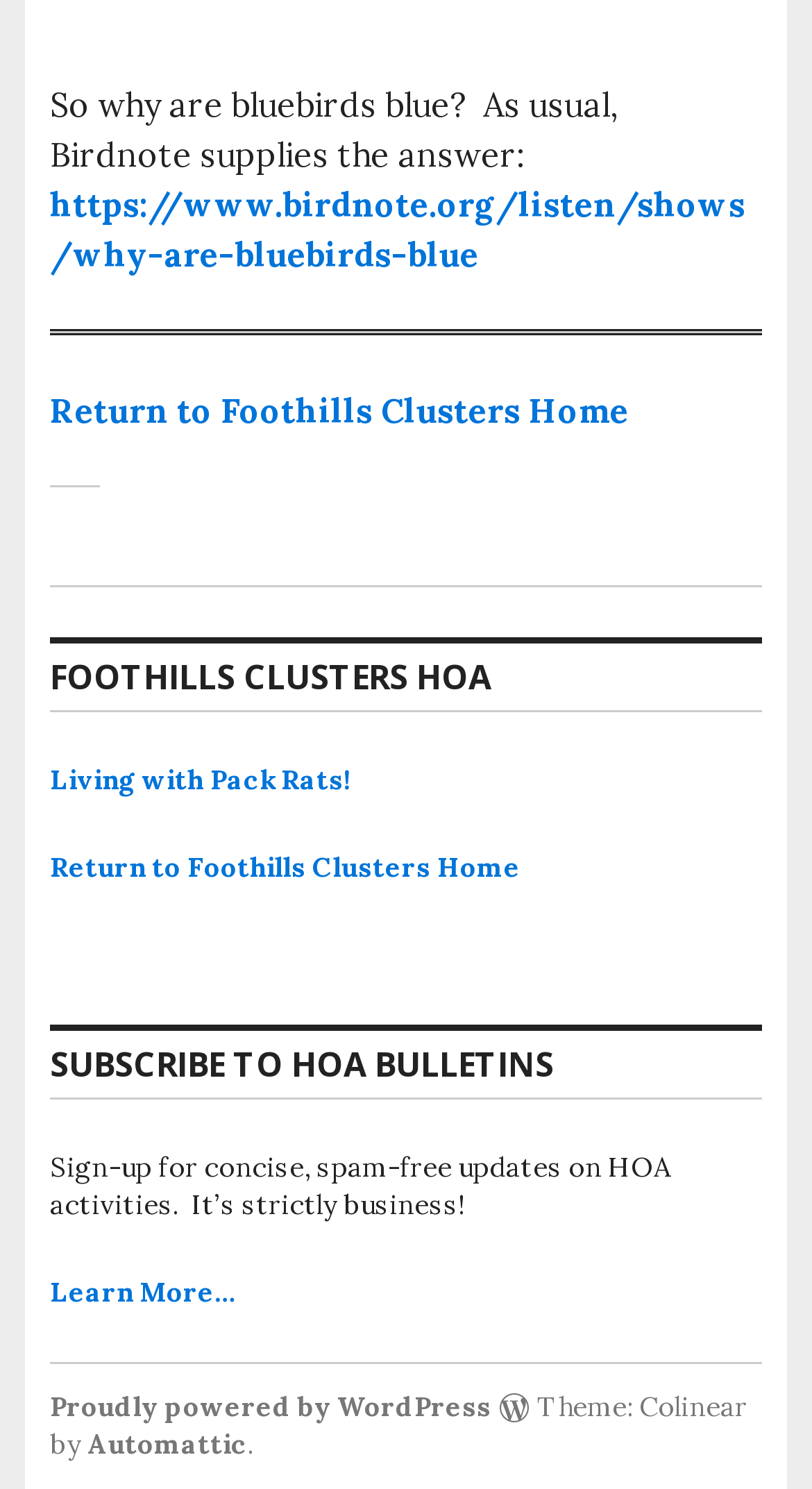What is the purpose of the 'SUBSCRIBE TO HOA BULLETINS' section?
Please use the image to provide a one-word or short phrase answer.

Sign-up for updates